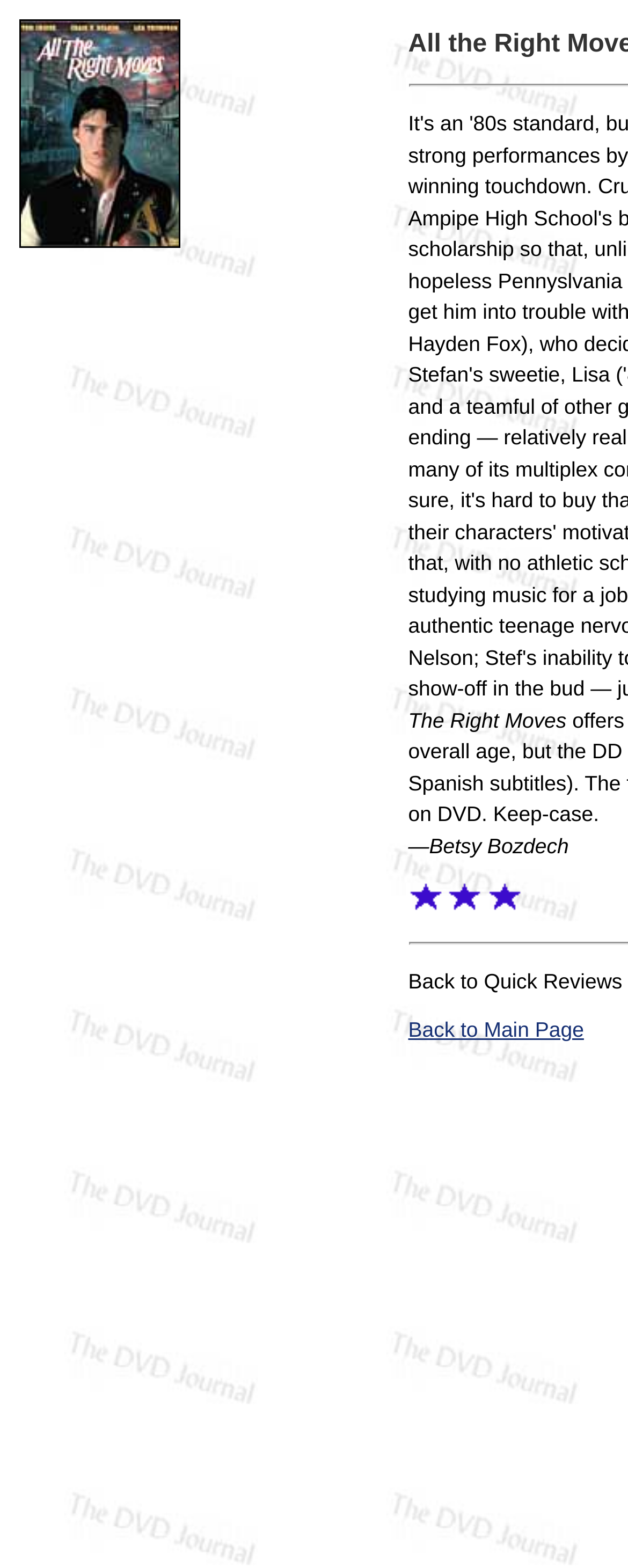Give an extensive and precise description of the webpage.

The webpage is a review page for the movie "All the Right Moves" on "The DVD Journal" website. At the top-left corner, there is a box cover image of the movie, taking up about half of the width of the page. Below the image, there is a text "—Betsy Bozdech", which is likely the author's name. 

To the right of the author's name, there are three small images, likely rating icons, aligned horizontally. 

At the bottom of the page, there is a link "Back to Main Page" positioned at the right side, allowing users to navigate back to the main page of the website.